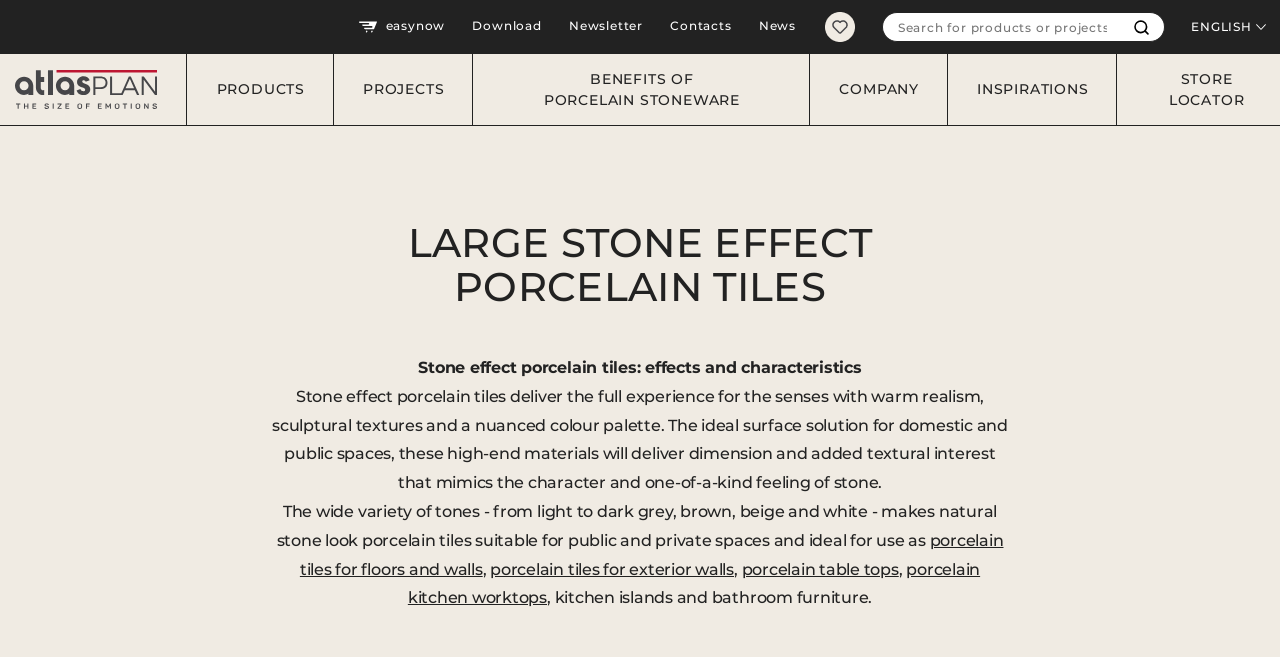Produce an extensive caption that describes everything on the webpage.

This webpage is about Atlas Plan, a company that offers stone effect porcelain tiles and slabs for various applications, including kitchen worktops, indoor and outdoor spaces. 

At the top of the page, there is a navigation menu with links to the homepage, easynow, download, newsletter, contacts, and news. Below the navigation menu, there is a search bar with a combobox and a button. 

On the left side of the page, there are several sections, including products, spaces, finishes, and natura technologies. The products section has links to different types of porcelain stoneware, such as brown, black, green, and wood. The spaces section has links to kitchen, living, bathroom, bedroom, business, and hospitality. The finishes section has links to all finishes, natura-vein tech, and natura-body tech. The natura technologies section has links to natura-vein tech and natura-body tech, each with an accompanying image.

On the right side of the page, there are several sections, including projects, benefits of porcelain stoneware, company, and inspirations. The projects section has a link to porcelain stoneware for furnishing, with an accompanying image. Below this, there are links to porcelain stoneware table tops, porcelain stoneware for outdoors, stoneware for floor and wall tiles, and several other types of porcelain stoneware, each with an accompanying image.

In the main content area, there is a heading that reads "LARGE STONE EFFECT PORCELAIN TILES" and another heading that reads "Stone effect porcelain tiles: effects and characteristics". Below this, there is a paragraph of text that describes the characteristics and benefits of stone effect porcelain tiles. The text is followed by several links to different applications of porcelain tiles, including floors and walls, exterior walls, table tops, kitchen worktops, and bathroom furniture.